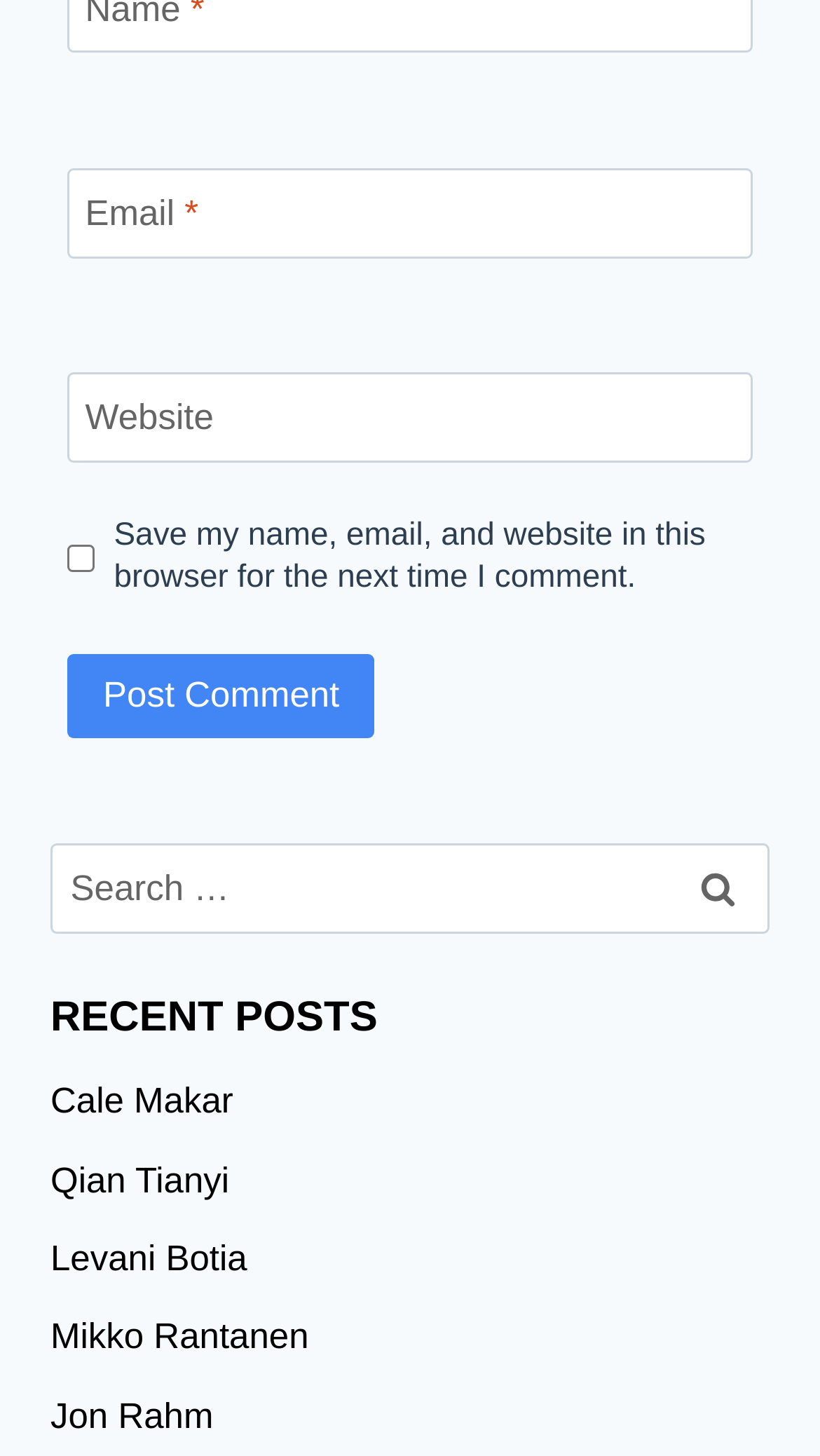Determine the bounding box coordinates for the area that should be clicked to carry out the following instruction: "Enter email address".

[0.082, 0.115, 0.918, 0.177]